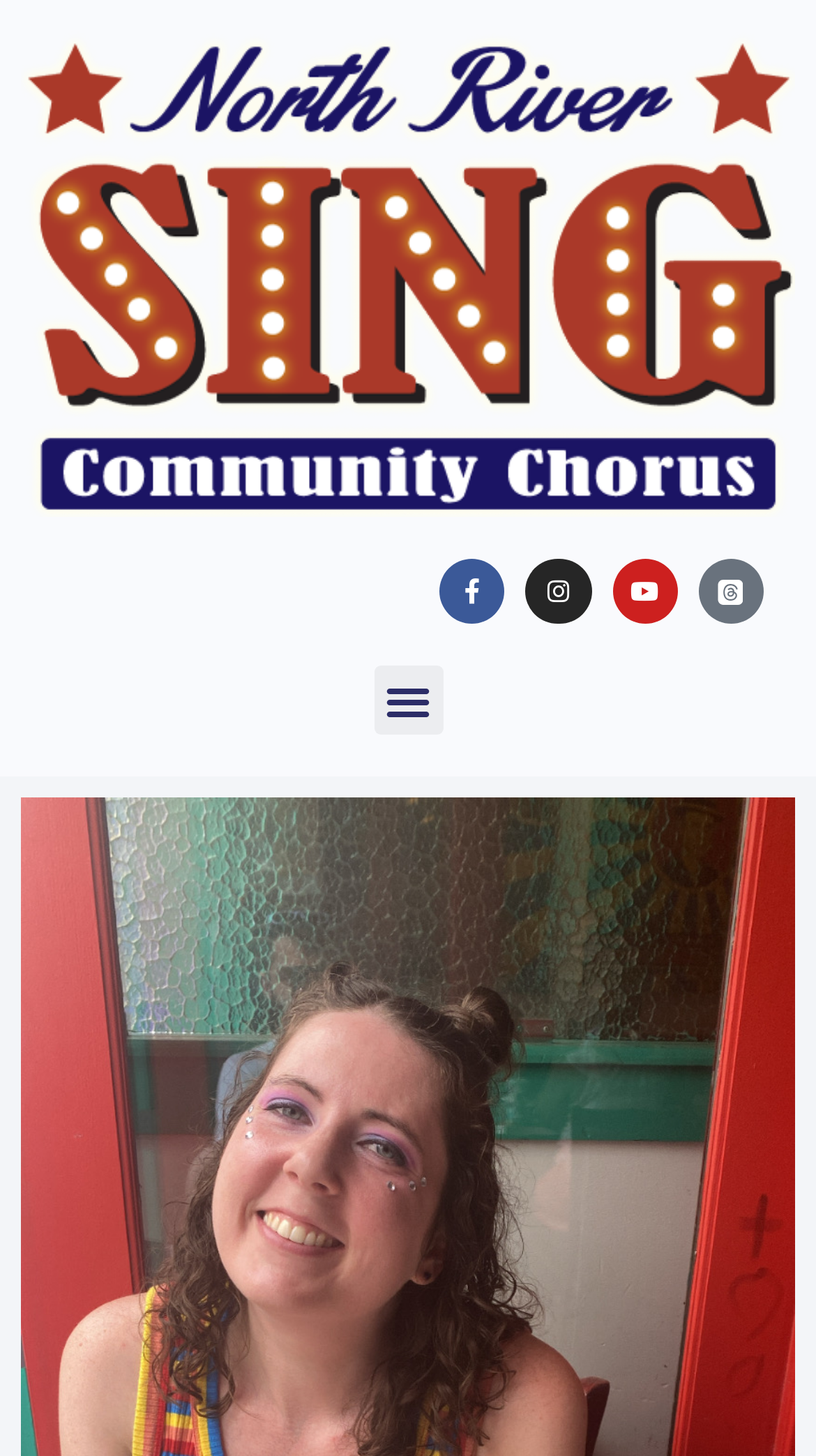Calculate the bounding box coordinates for the UI element based on the following description: "Facebook". Ensure the coordinates are four float numbers between 0 and 1, i.e., [left, top, right, bottom].

None